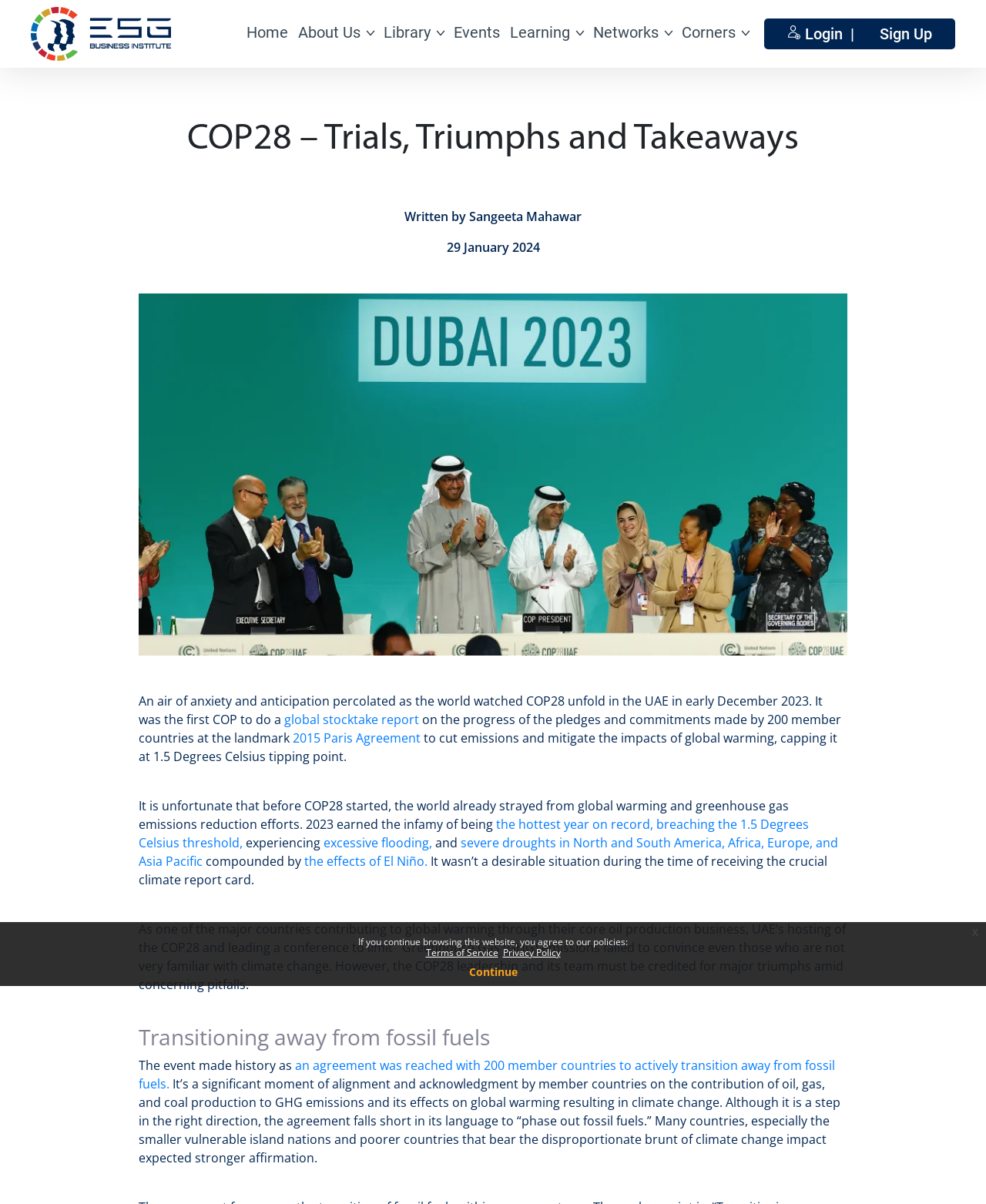Provide a brief response to the question below using a single word or phrase: 
What is the author of the article?

Sangeeta Mahawar